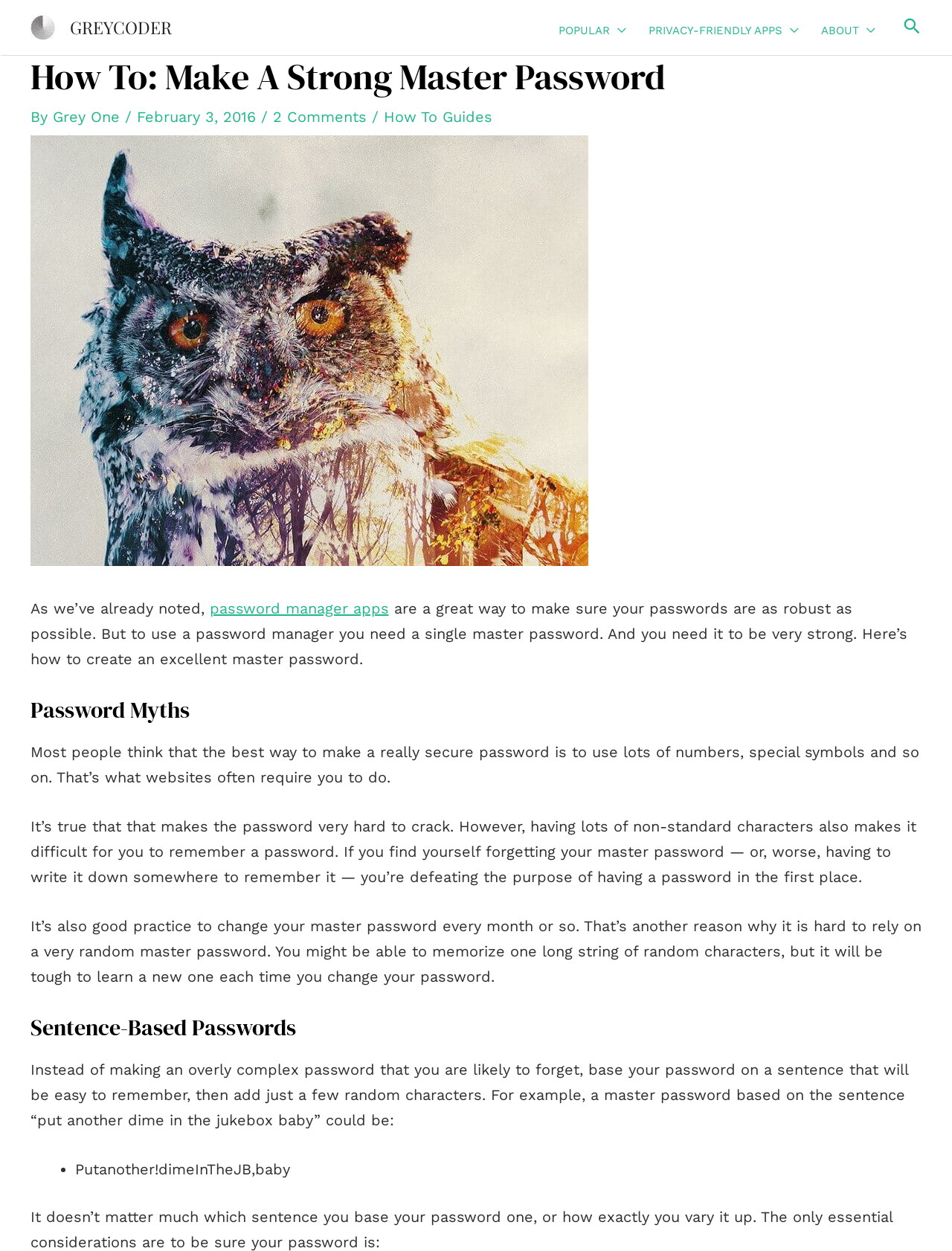How often should you change your master password?
Please analyze the image and answer the question with as much detail as possible.

The webpage suggests that it's good practice to change your master password every month or so, which implies that you should change it regularly.